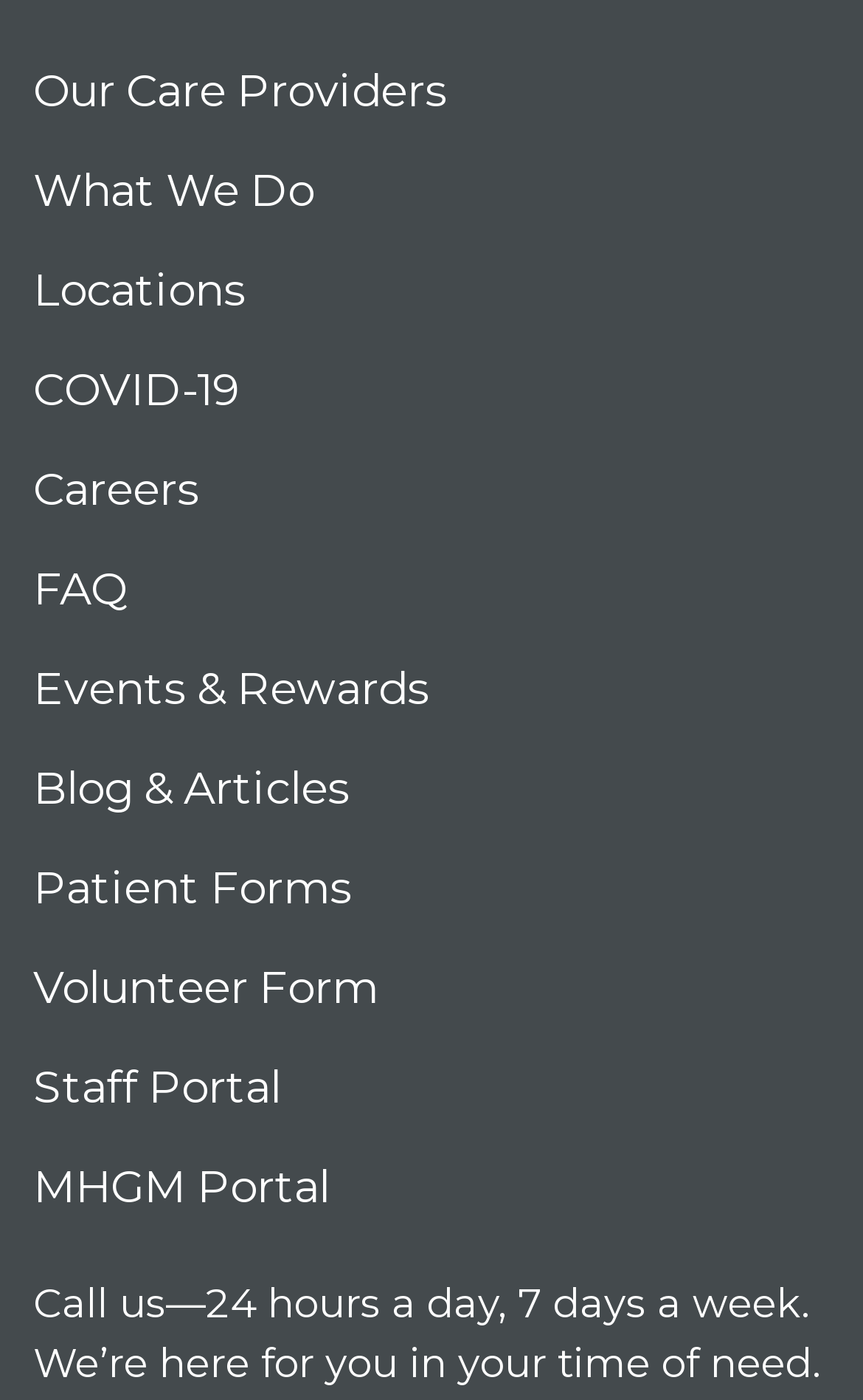Please give a succinct answer using a single word or phrase:
What is the last item in the top navigation menu?

MHGM Portal